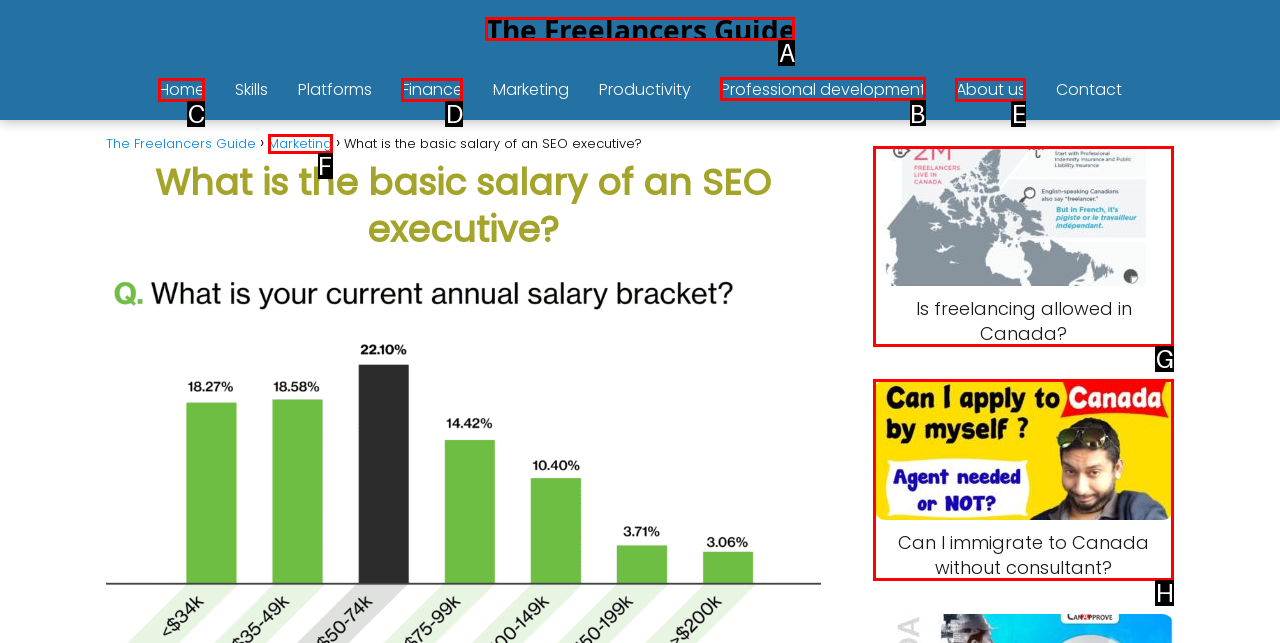Provide the letter of the HTML element that you need to click on to perform the task: explore professional development.
Answer with the letter corresponding to the correct option.

B